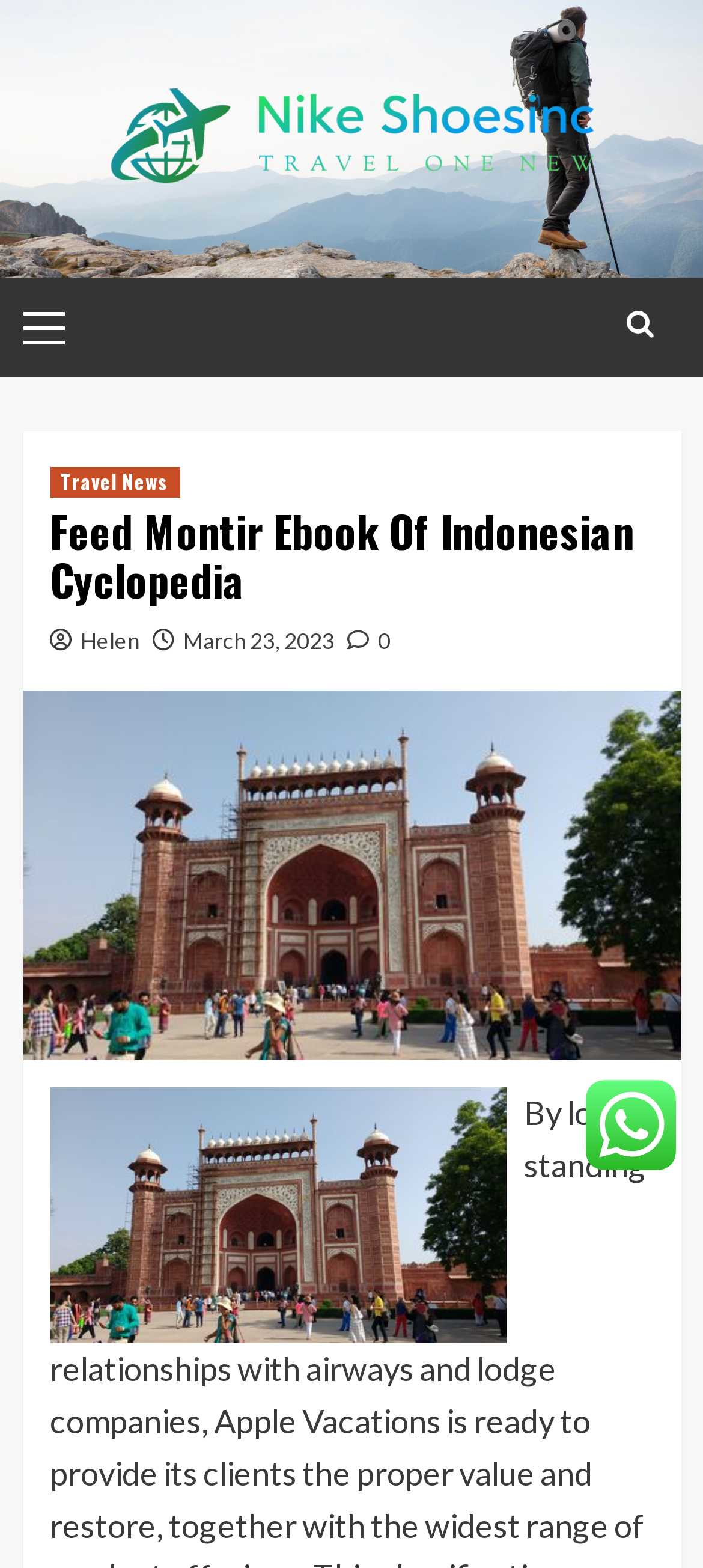Give an in-depth explanation of the webpage layout and content.

The webpage appears to be a blog or article page, with a focus on travel-related content. At the top left, there is a link and an image with the text "Nike Shoesinc", which seems to be a logo or branding element. 

To the right of the logo, there is a primary menu with the label "Primary Menu". Below the logo and menu, there is a section with a heading that reads "Feed Montir Ebook Of Indonesian Cyclopedia". This section contains several links, including "Travel News", "Helen", "March 23, 2023", and an icon with the text "0". 

Below this section, there is a large image that appears to be related to travel, with a description mentioning "Best Vacation Destinations", "Travel Advice", and other travel-related topics. 

At the top right, there is a small icon with the text "\uf002", which may be a navigation or menu button. At the bottom right, there is another image, but it does not have a descriptive text.